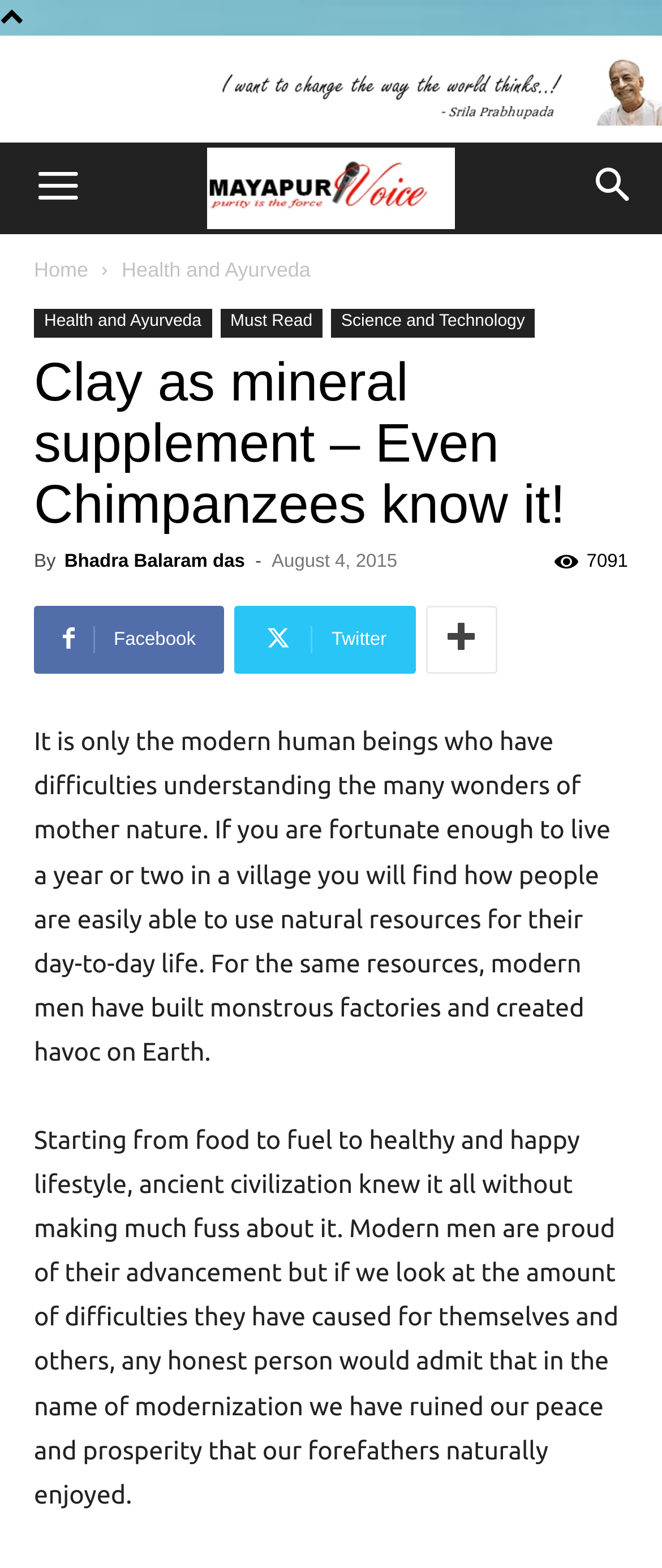Locate the bounding box coordinates of the UI element described by: "Must Read". The bounding box coordinates should consist of four float numbers between 0 and 1, i.e., [left, top, right, bottom].

[0.332, 0.197, 0.487, 0.216]